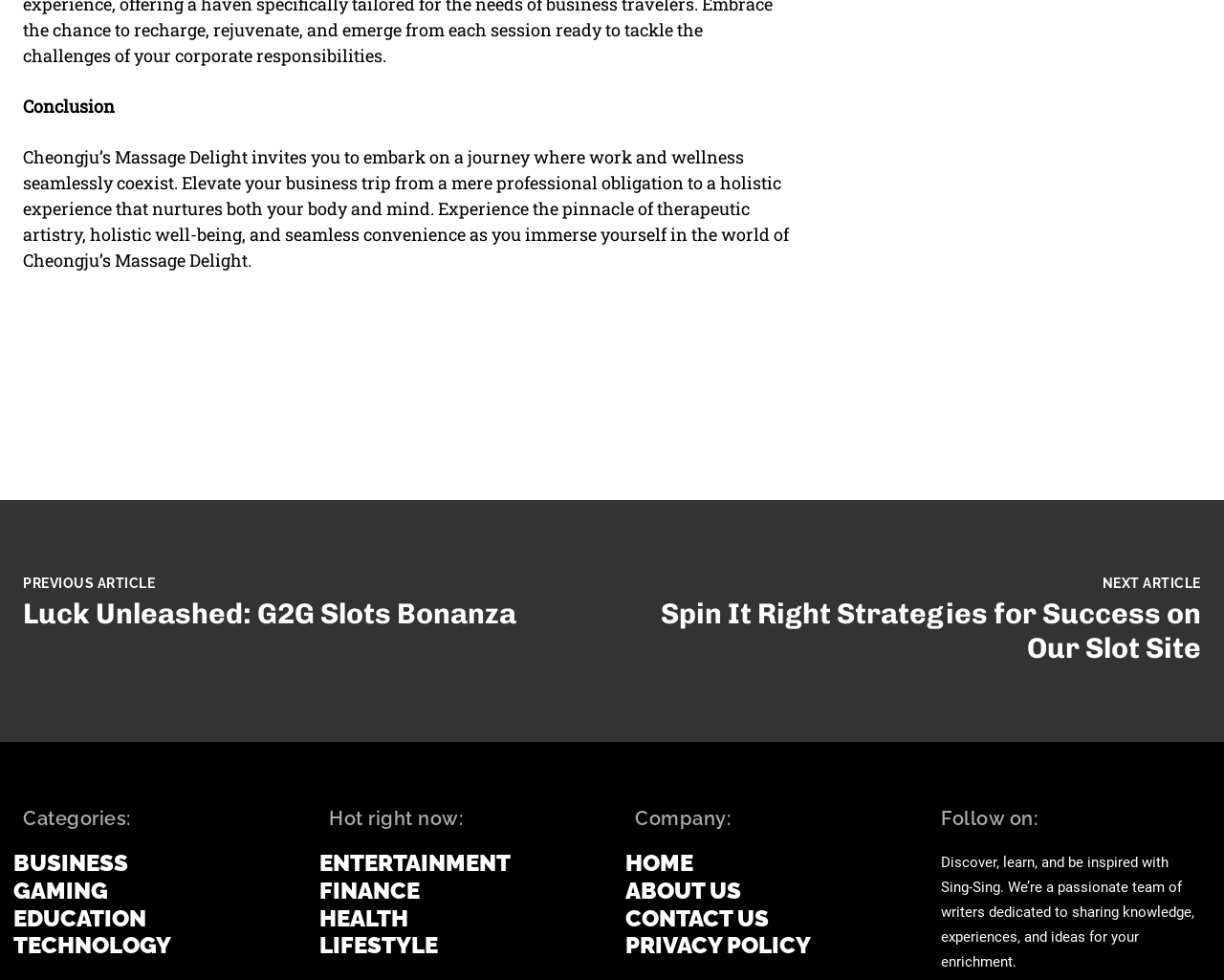Please determine the bounding box coordinates of the clickable area required to carry out the following instruction: "Read the article about G2G Slots Bonanza". The coordinates must be four float numbers between 0 and 1, represented as [left, top, right, bottom].

[0.019, 0.609, 0.422, 0.644]